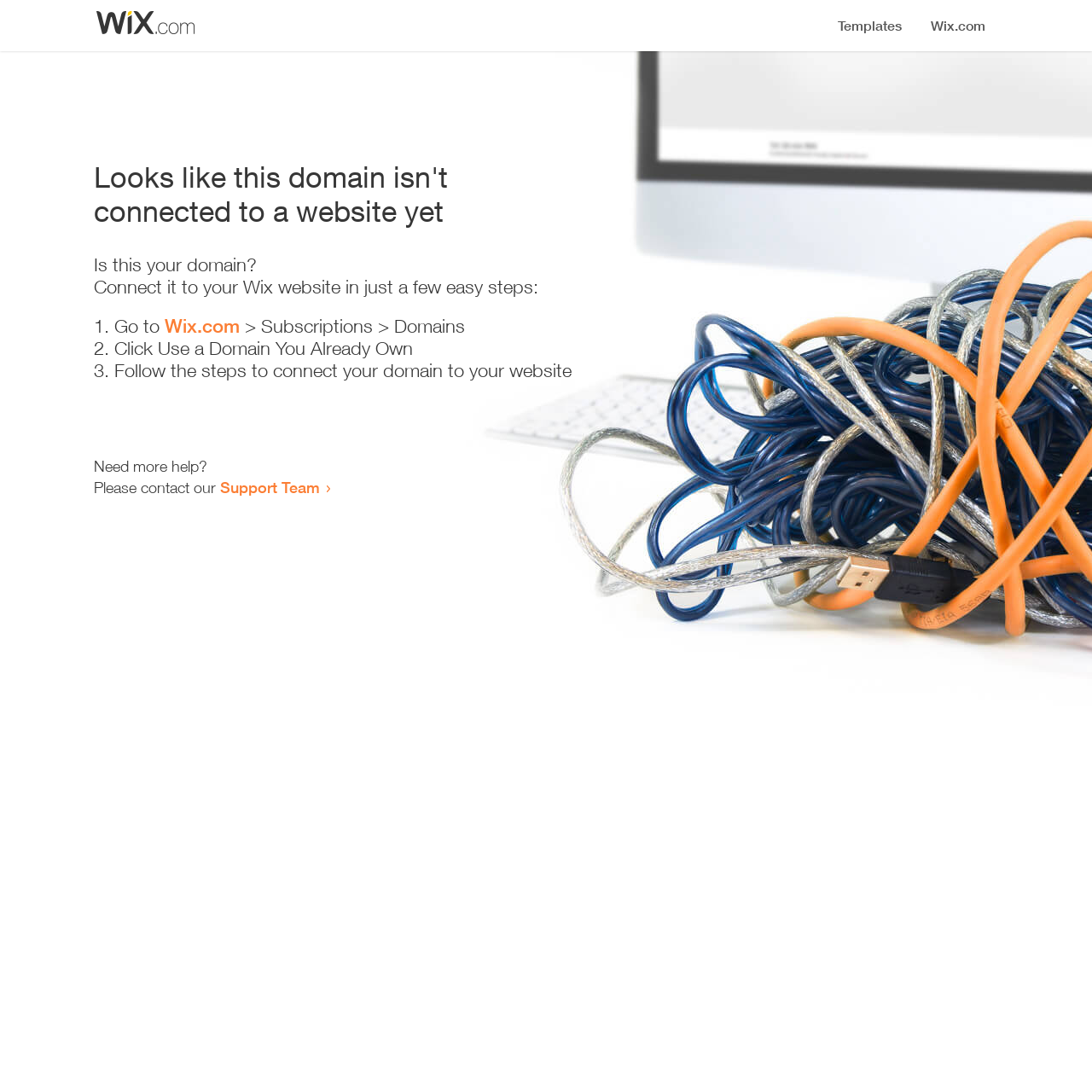Please look at the image and answer the question with a detailed explanation: What is the current status of the domain?

Based on the heading 'Looks like this domain isn't connected to a website yet', it is clear that the domain is not currently connected to a website.